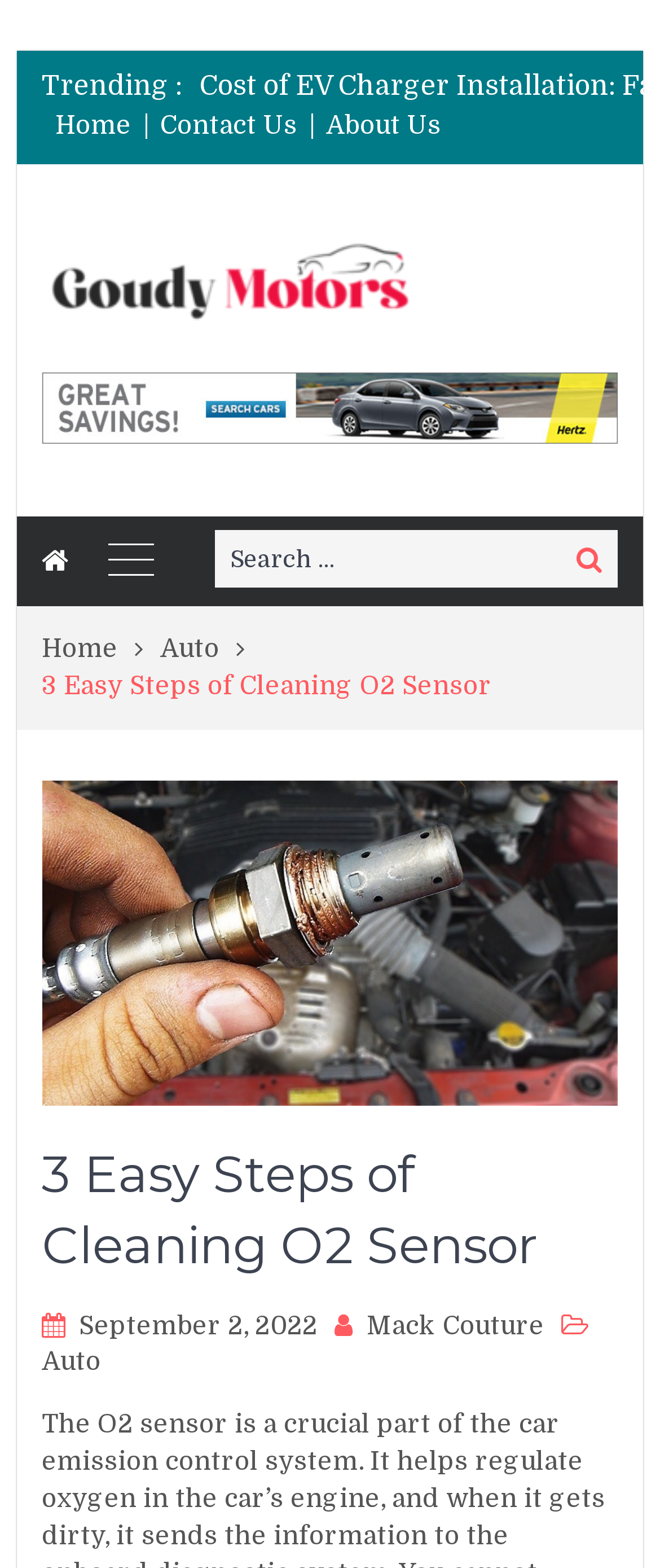Determine the bounding box coordinates of the section to be clicked to follow the instruction: "Check the date of the article". The coordinates should be given as four float numbers between 0 and 1, formatted as [left, top, right, bottom].

[0.12, 0.835, 0.481, 0.855]